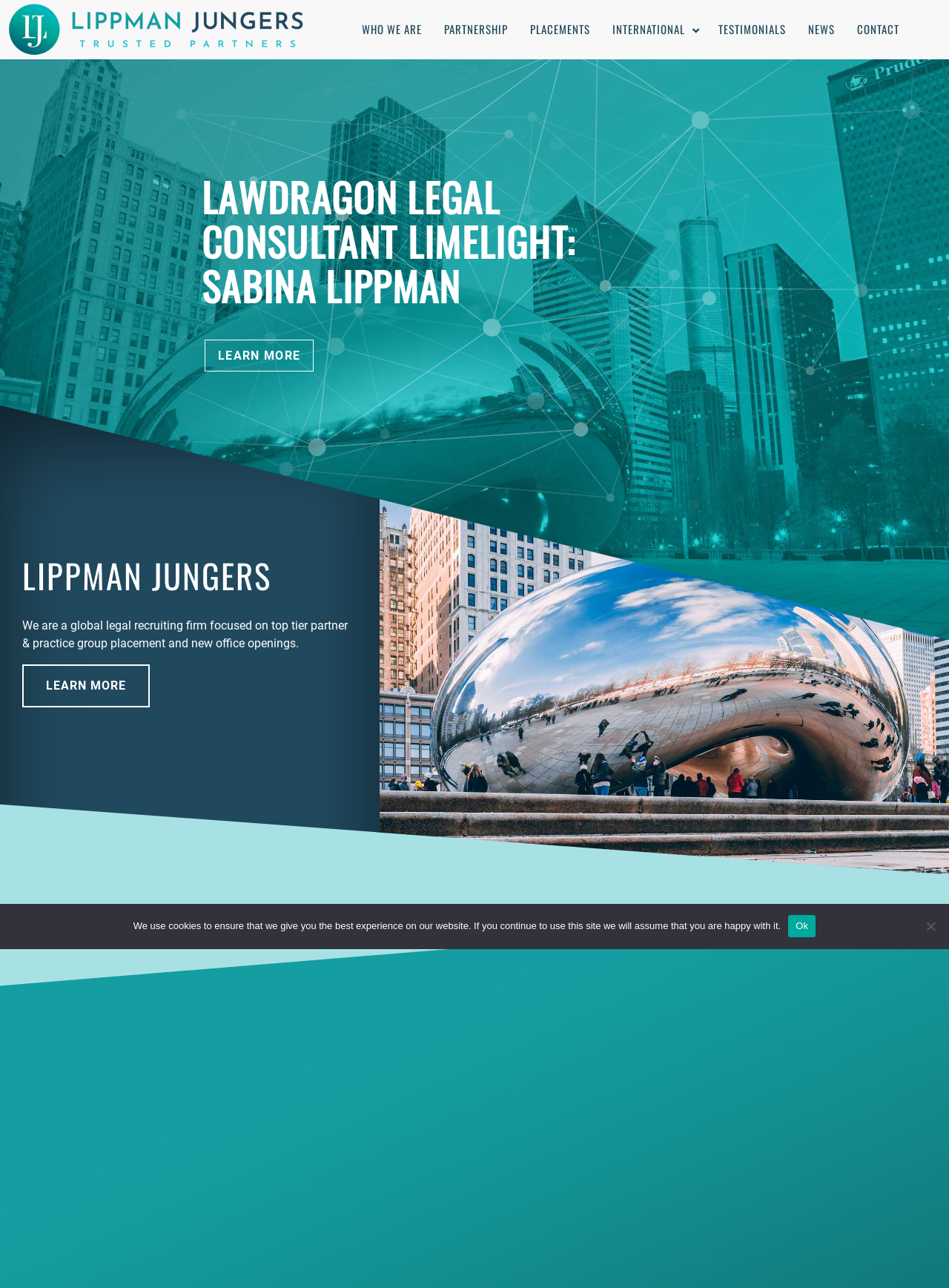Can you find the bounding box coordinates for the UI element given this description: "Who We Are"? Provide the coordinates as four float numbers between 0 and 1: [left, top, right, bottom].

[0.369, 0.0, 0.456, 0.046]